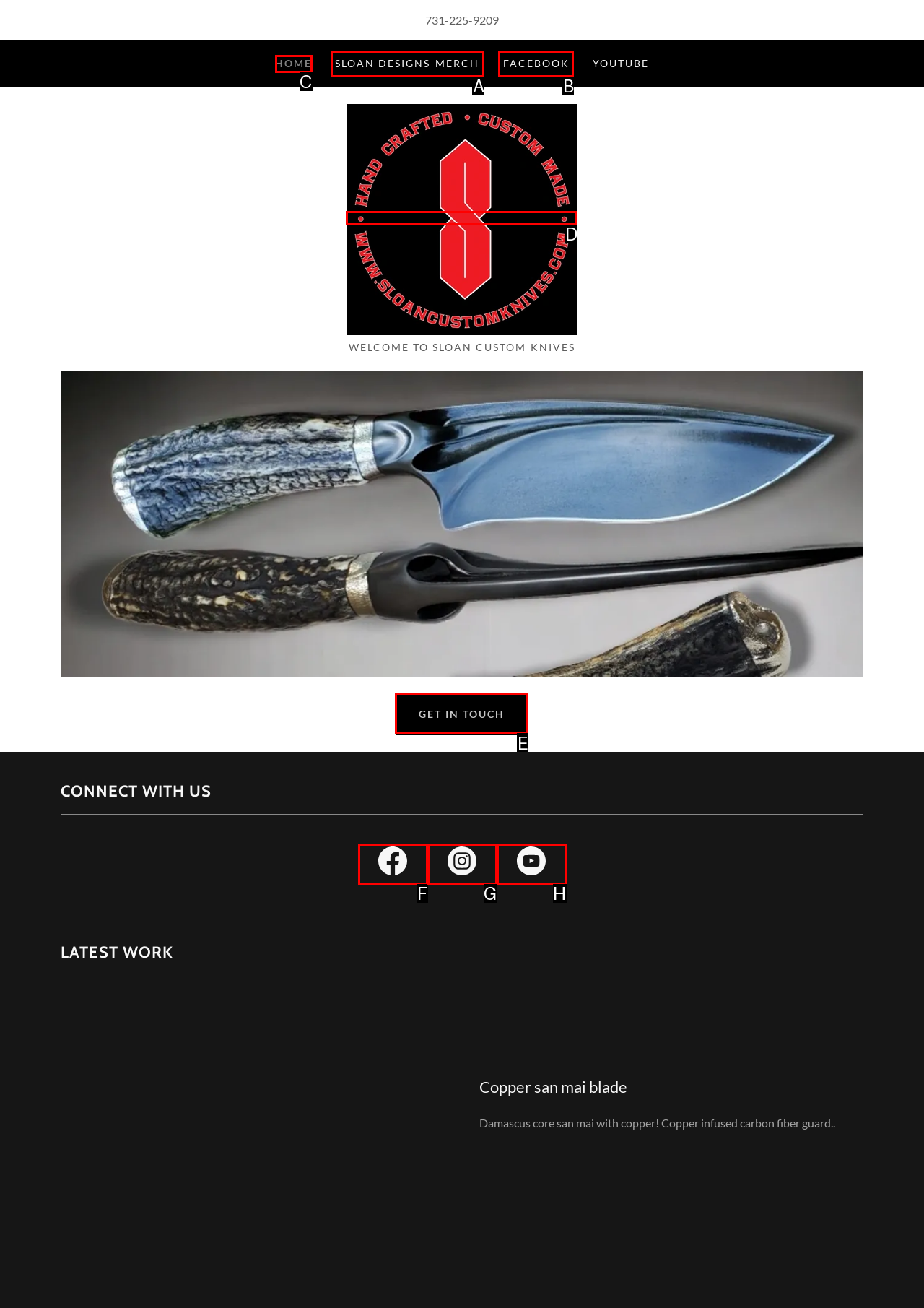Tell me which letter corresponds to the UI element that should be clicked to fulfill this instruction: get in touch with the seller
Answer using the letter of the chosen option directly.

E